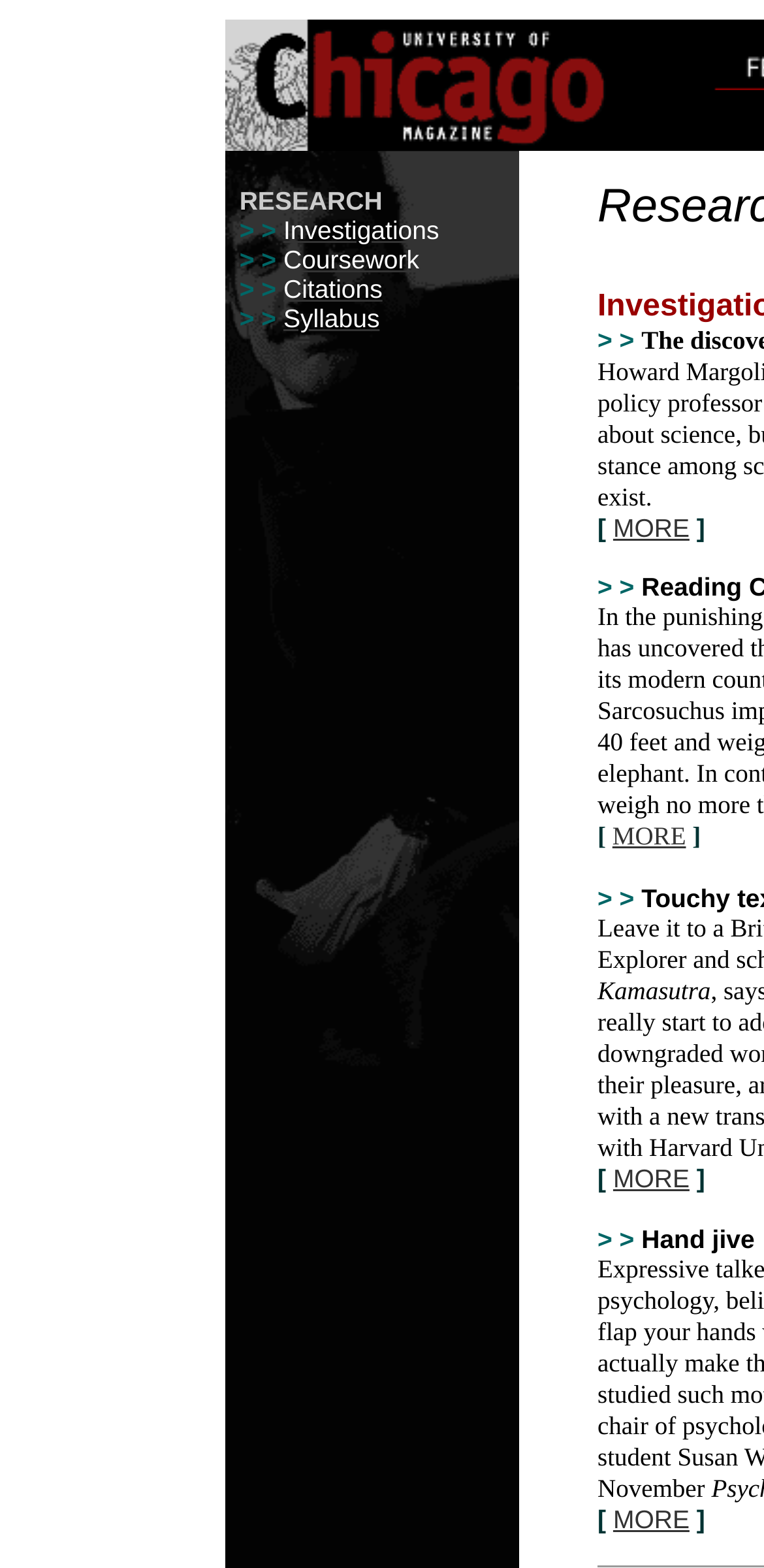Give the bounding box coordinates for the element described as: "Investigations".

[0.371, 0.137, 0.575, 0.156]